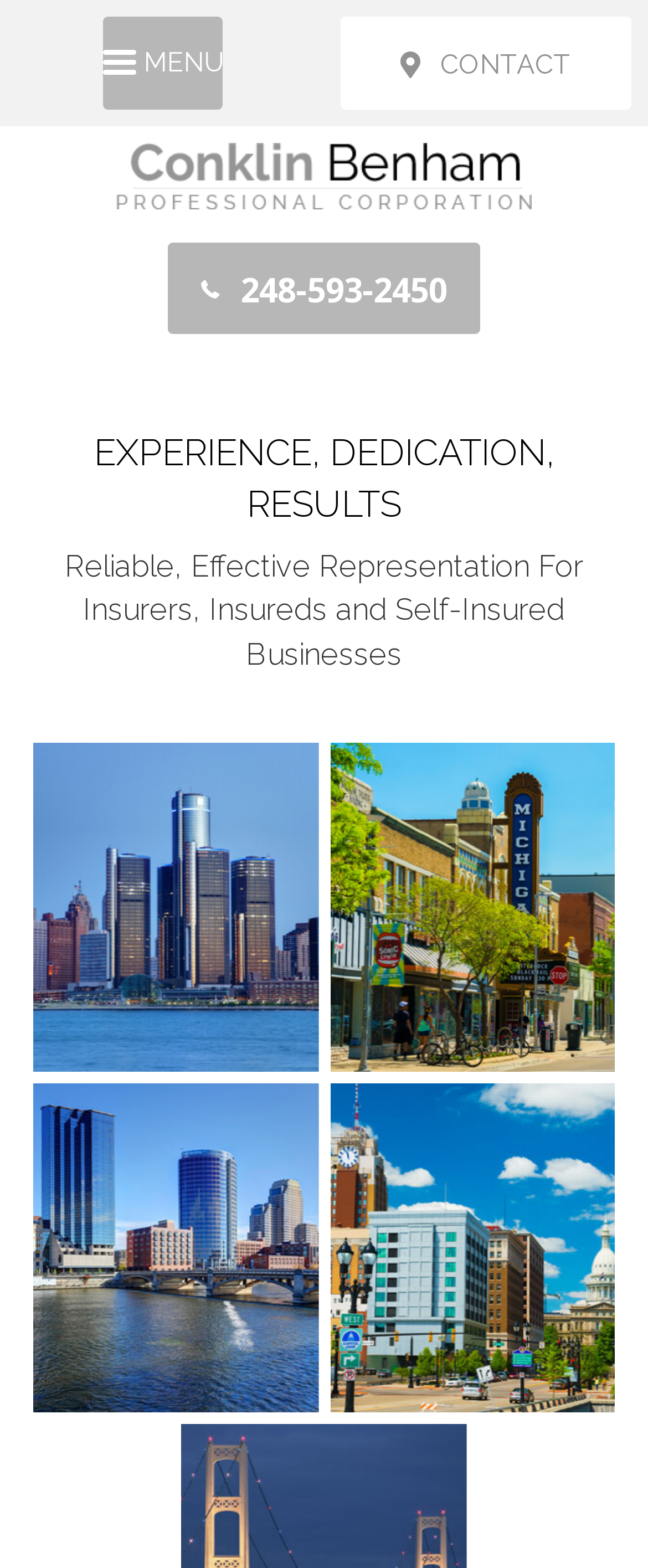Based on the image, please respond to the question with as much detail as possible:
What is the purpose of the 'Contact' button?

The 'Contact' button is likely intended for visitors to get in touch with the law firm, as it is a common convention on websites to have a contact button or link for this purpose.